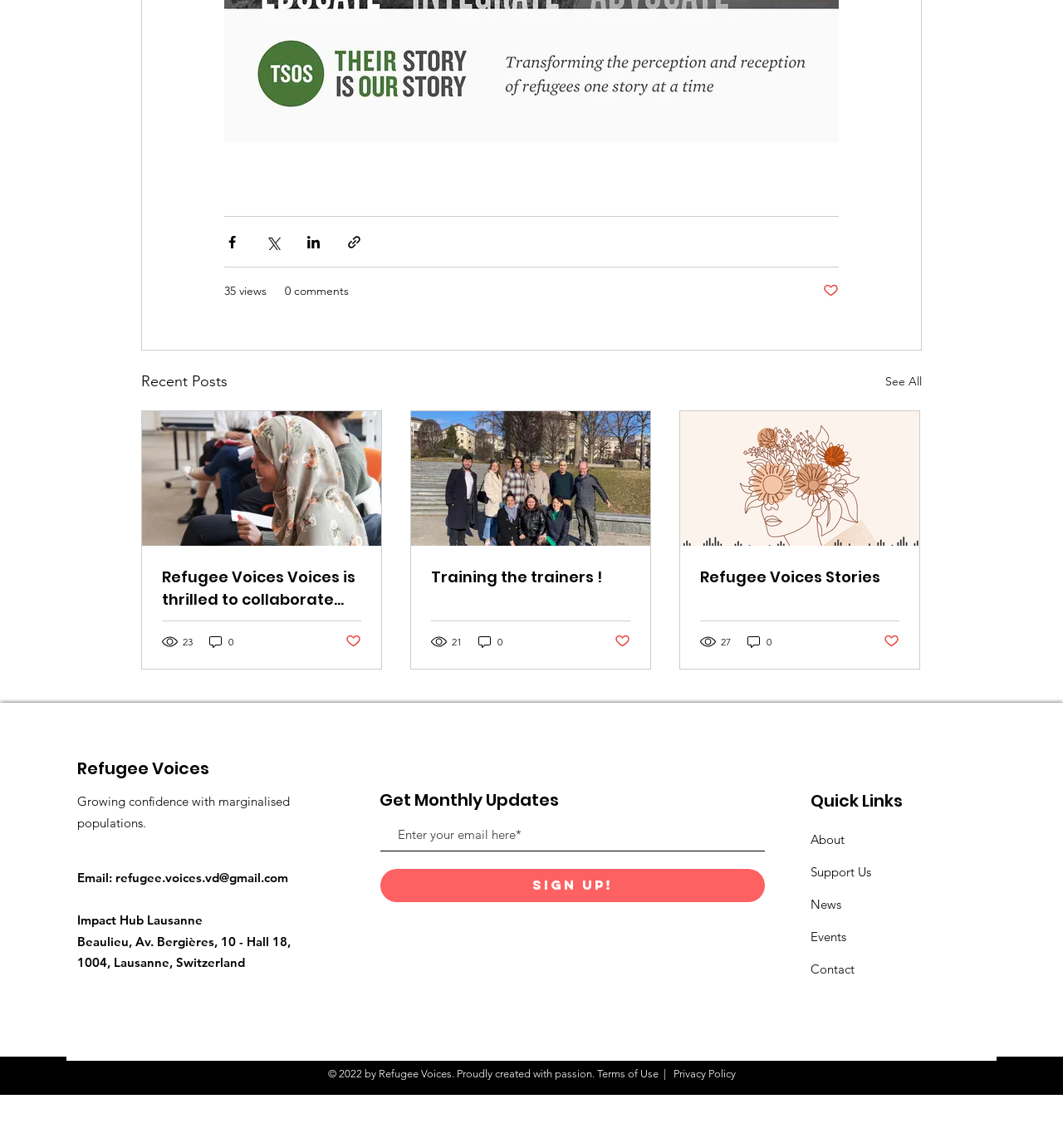Highlight the bounding box coordinates of the region I should click on to meet the following instruction: "Sign Up!".

[0.358, 0.757, 0.72, 0.786]